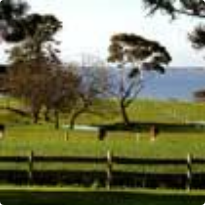What is the island known for?
Based on the visual content, answer with a single word or a brief phrase.

historic buildings and beautiful gardens